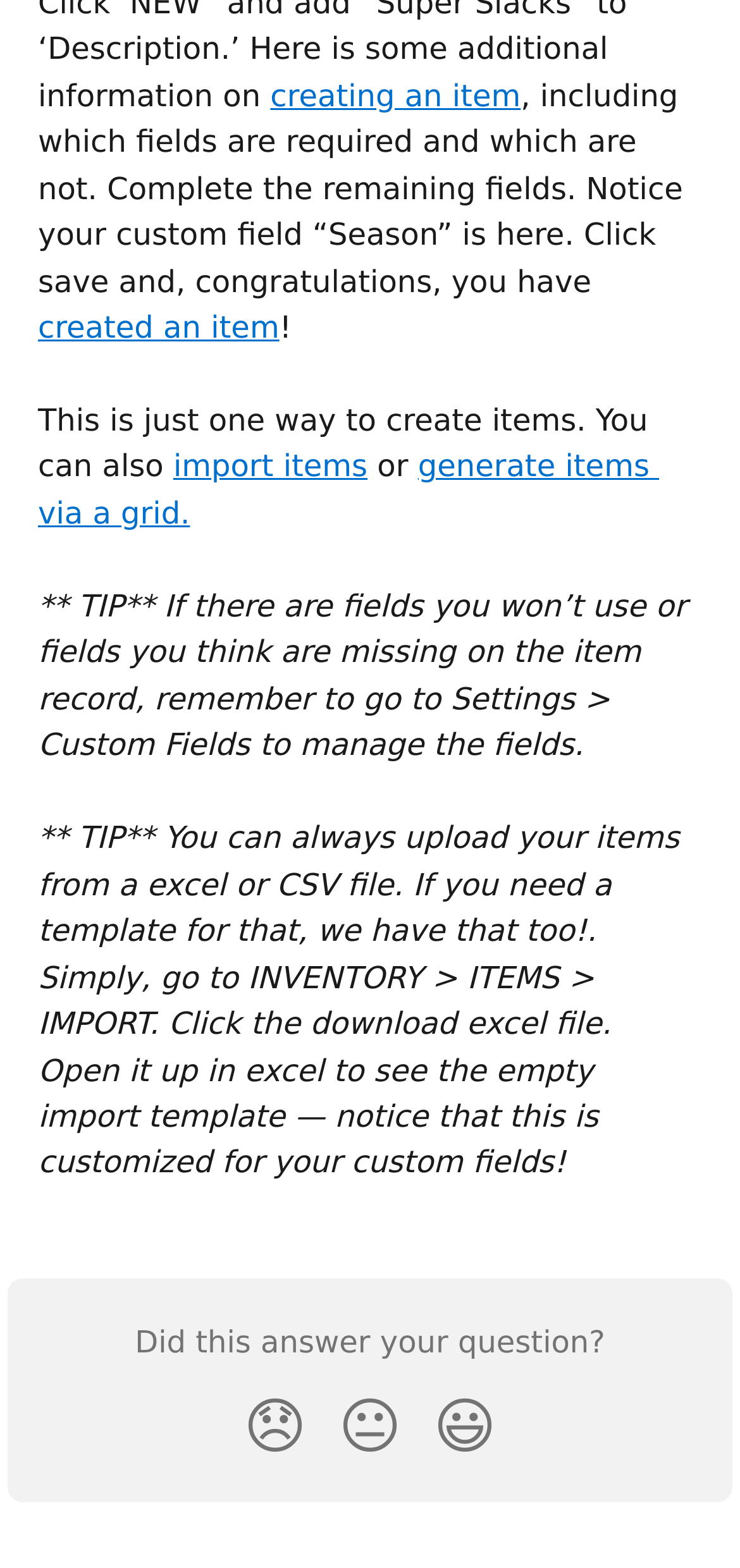Answer this question using a single word or a brief phrase:
What is the purpose of the reaction buttons?

To provide feedback